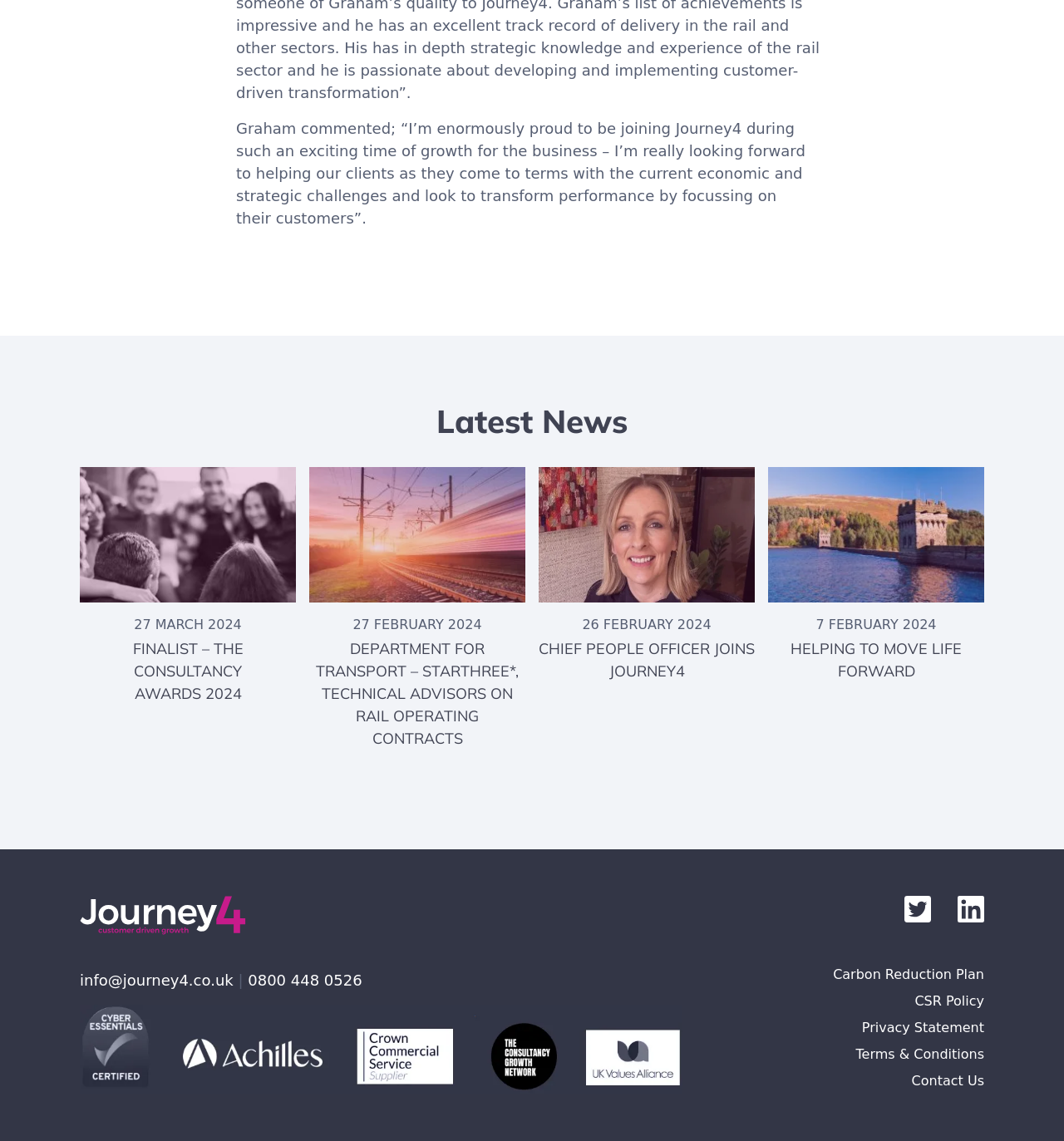What is the phone number for contact?
Based on the screenshot, answer the question with a single word or phrase.

0800 448 0526